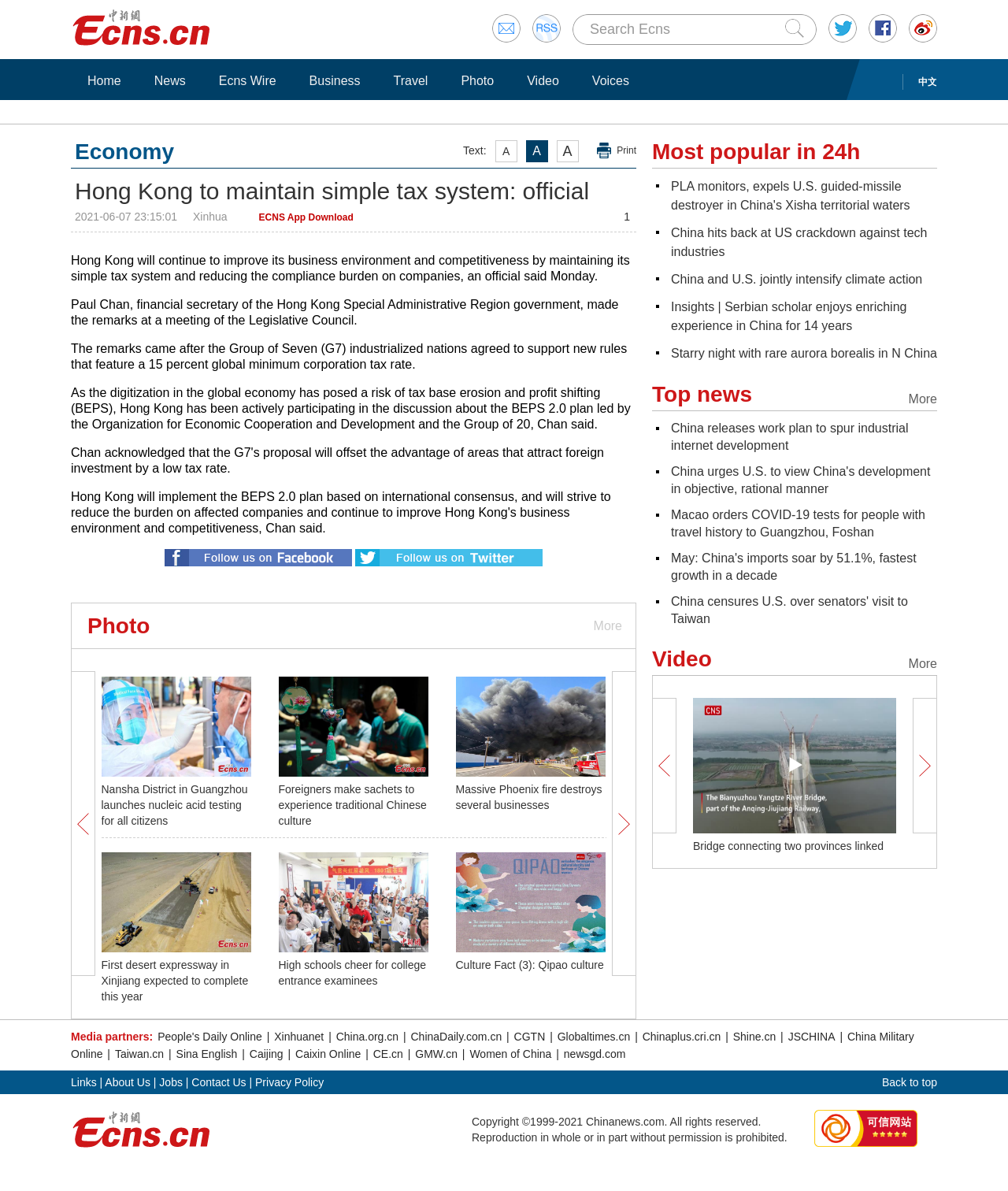What is the name of the financial secretary mentioned in the article?
Refer to the image and provide a concise answer in one word or phrase.

Paul Chan